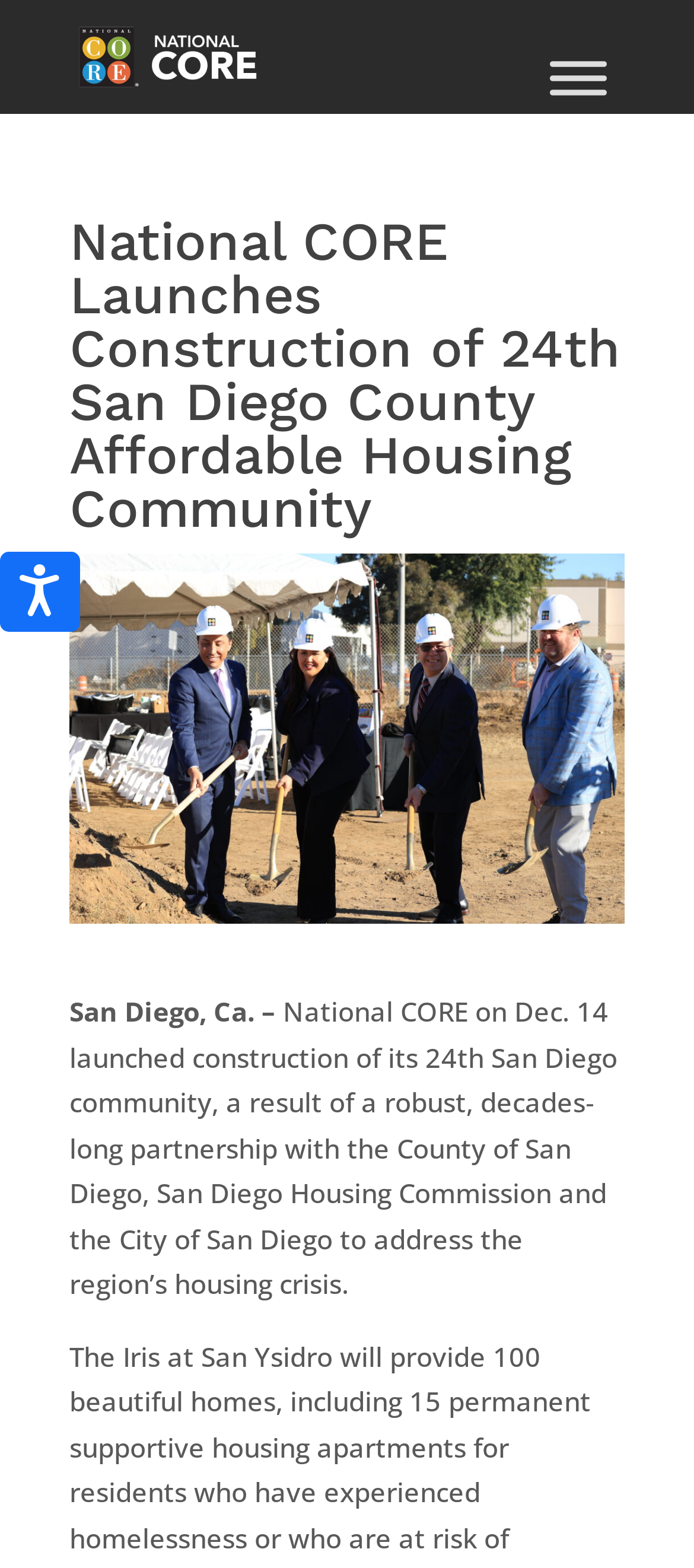What is the location of the new community?
Look at the image and respond to the question as thoroughly as possible.

The text explicitly mentions 'San Diego, Ca.' as the location where National CORE is launching the construction of its 24th community, indicating that the new community is located in San Diego.